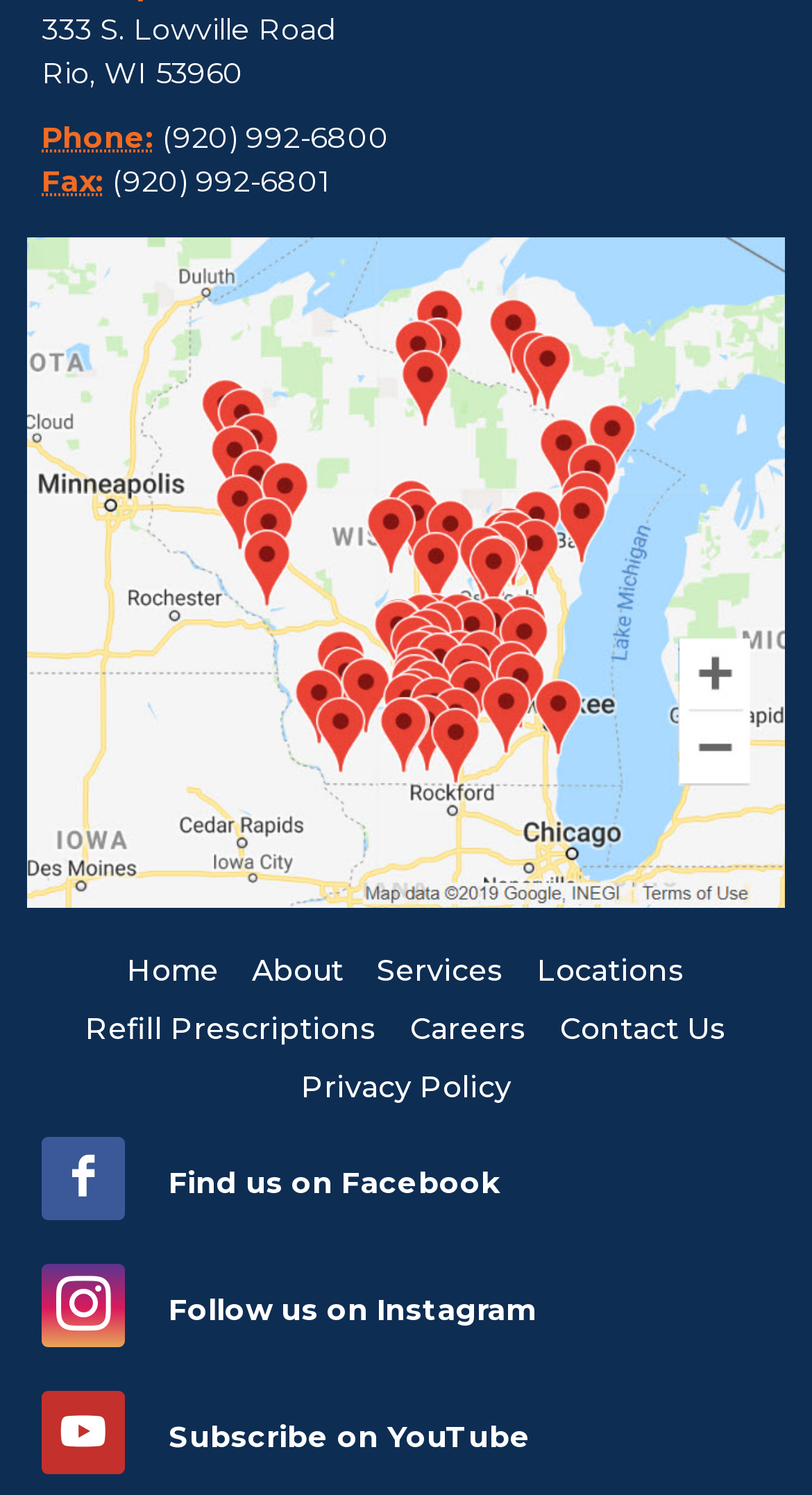What are the main navigation links on the webpage?
Please provide a comprehensive answer based on the information in the image.

I found the main navigation links by looking at the link elements that are located in the middle of the webpage, which provide access to different sections of the website.